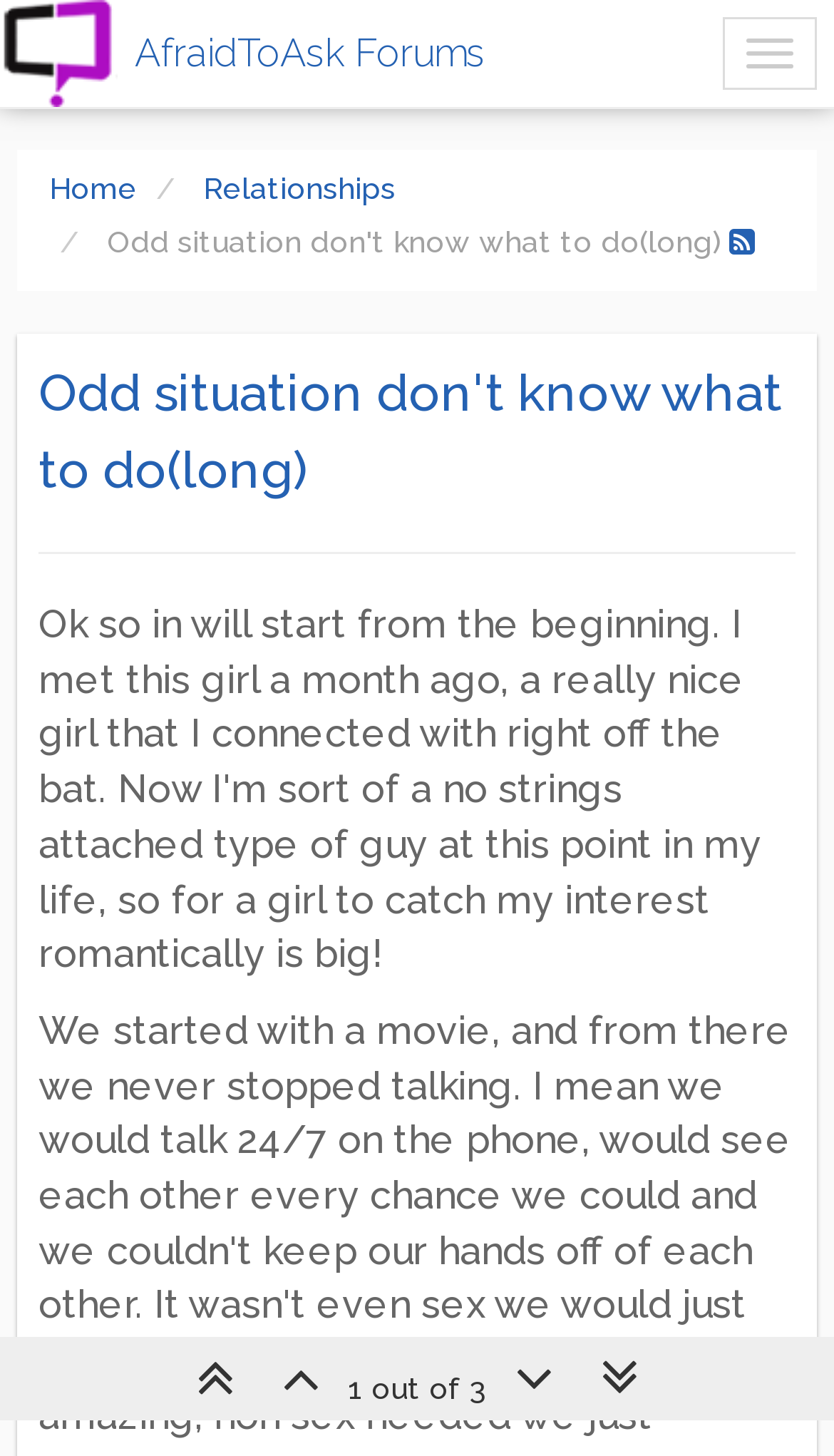What is the topic of the current discussion?
Based on the image, give a one-word or short phrase answer.

Odd situation don't know what to do(long)